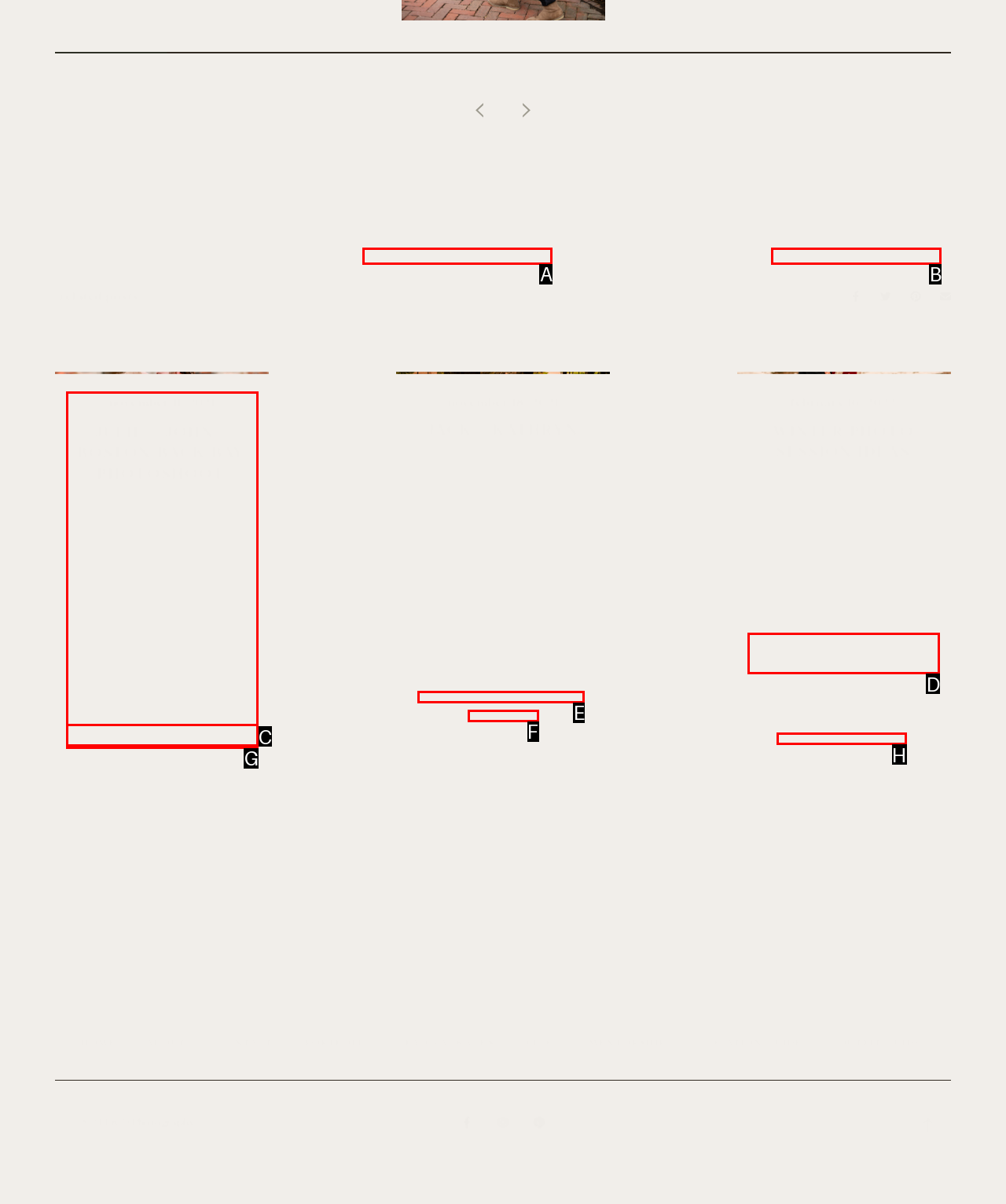Determine the HTML element to be clicked to complete the task: Read 'WINTER PHOTO SESSION IDEAS'. Answer by giving the letter of the selected option.

D